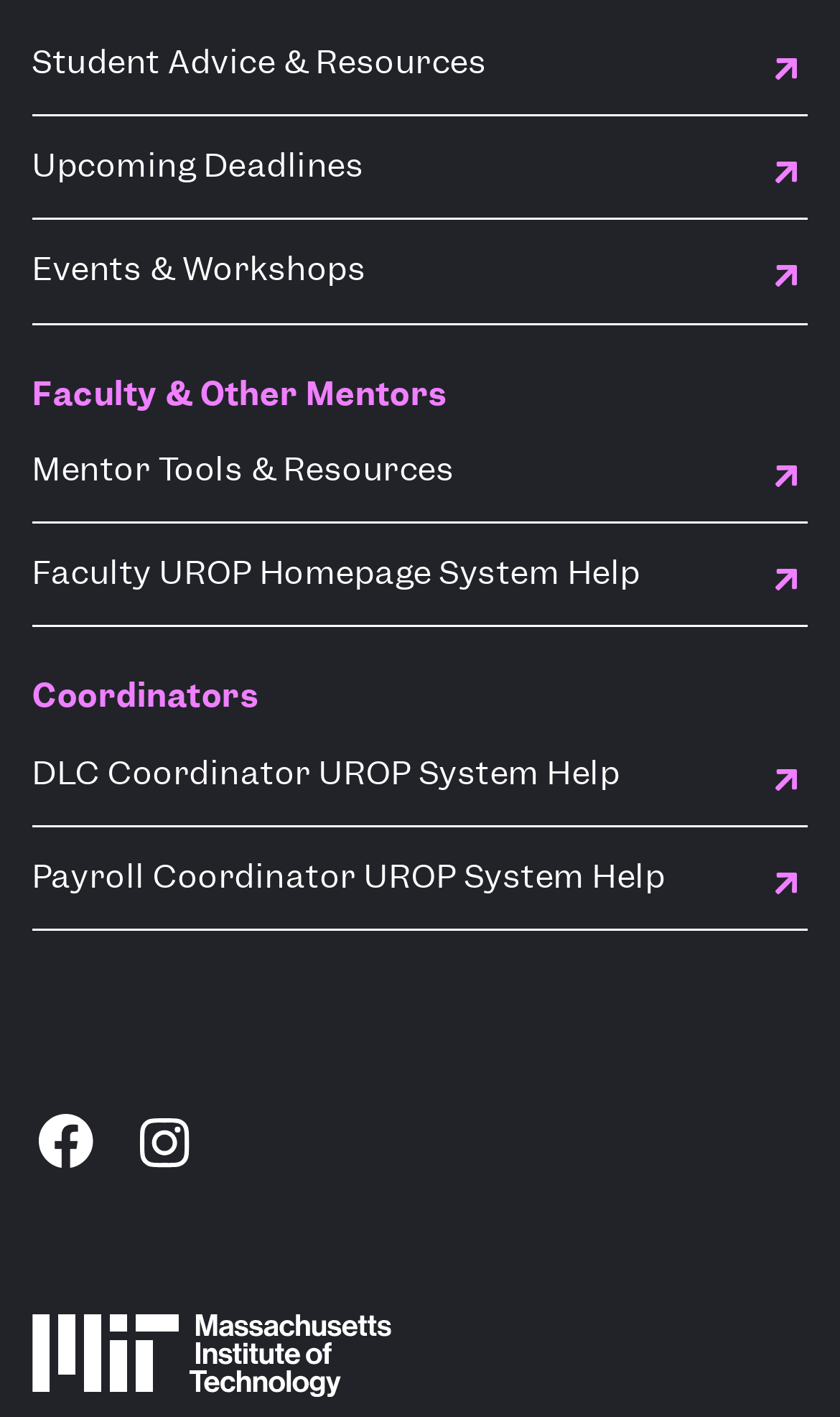Please provide the bounding box coordinates for the element that needs to be clicked to perform the following instruction: "Visit the Massachusetts Institute of Technology homepage". The coordinates should be given as four float numbers between 0 and 1, i.e., [left, top, right, bottom].

[0.038, 0.928, 0.466, 0.987]